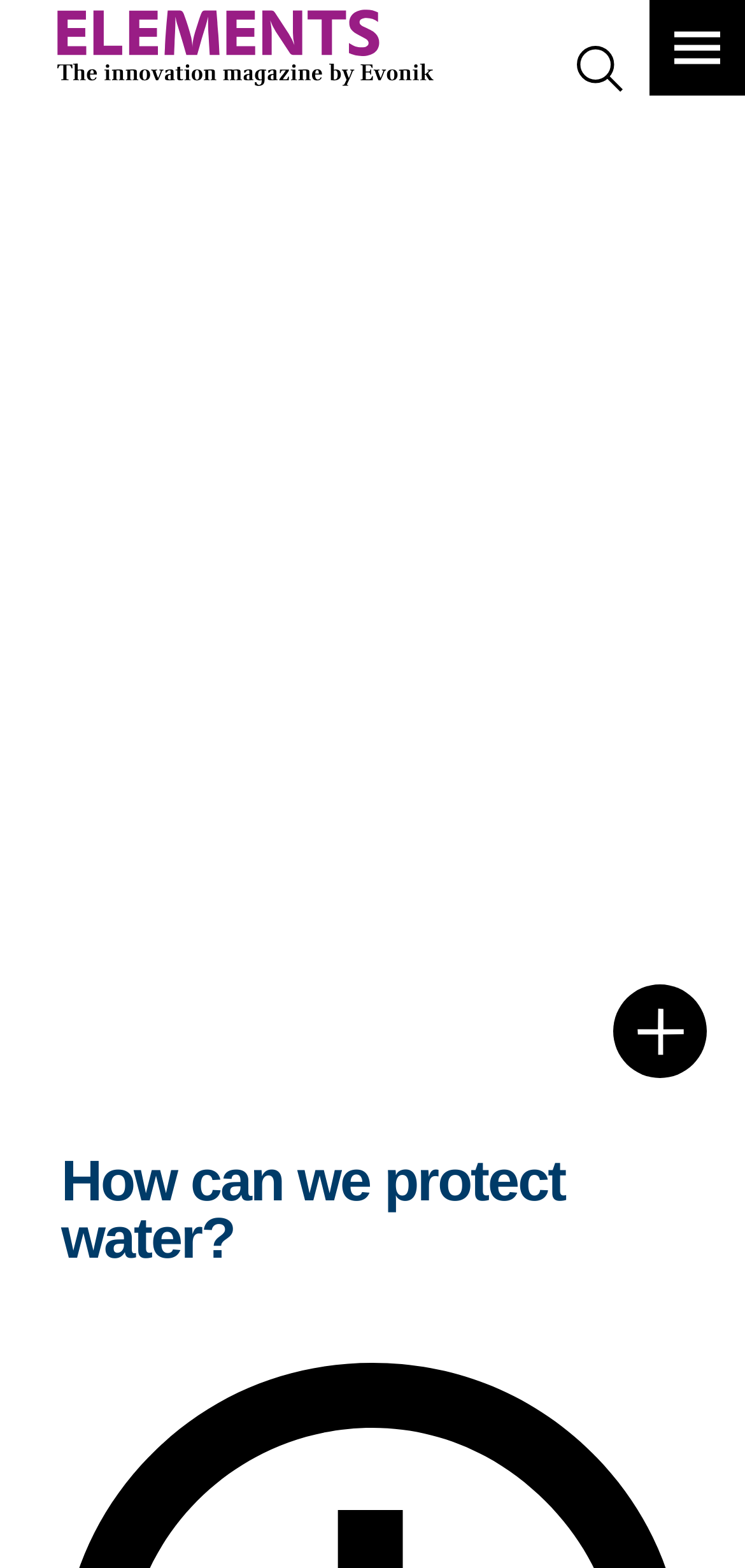What is the average volume of Lake Geneva?
Give a detailed and exhaustive answer to the question.

By examining the text content of the webpage, specifically the StaticText element with the text 'With an average volume of 89 cubic kilometers, it holds more water than any other lake in central Europe.', we can determine that the average volume of Lake Geneva is 89 cubic kilometers.